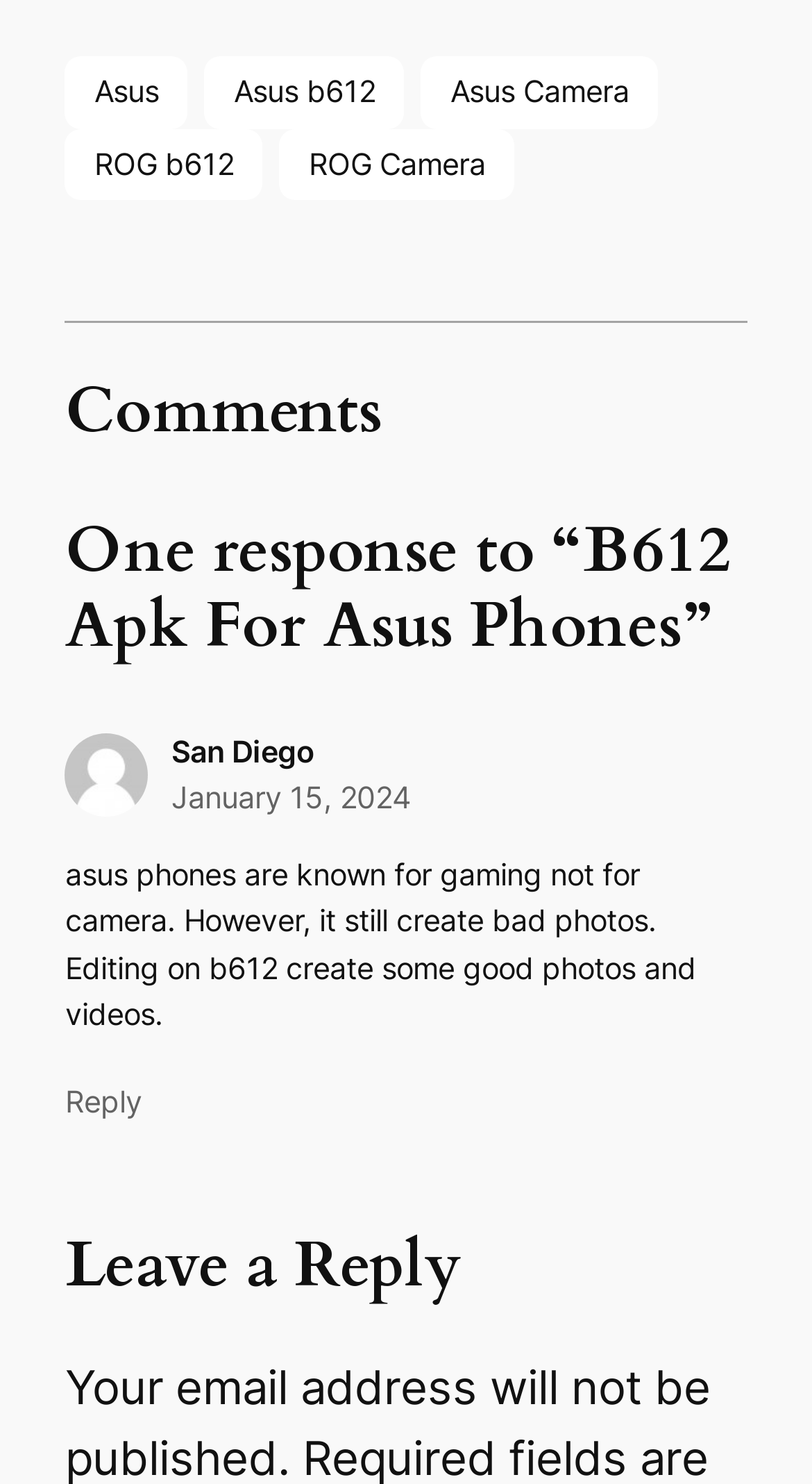What is the date of the comment?
Respond with a short answer, either a single word or a phrase, based on the image.

January 15, 2024